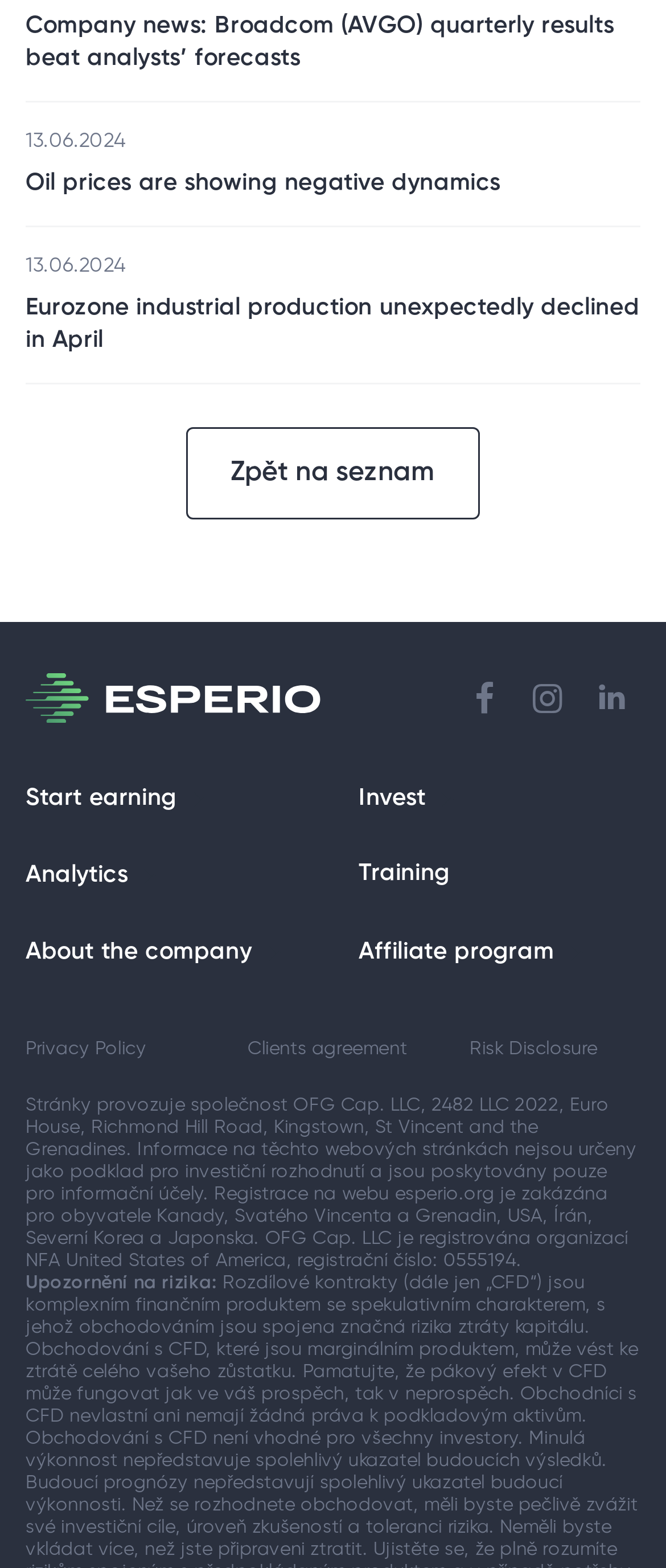Identify the bounding box coordinates for the element that needs to be clicked to fulfill this instruction: "Read about the company". Provide the coordinates in the format of four float numbers between 0 and 1: [left, top, right, bottom].

[0.038, 0.599, 0.378, 0.617]